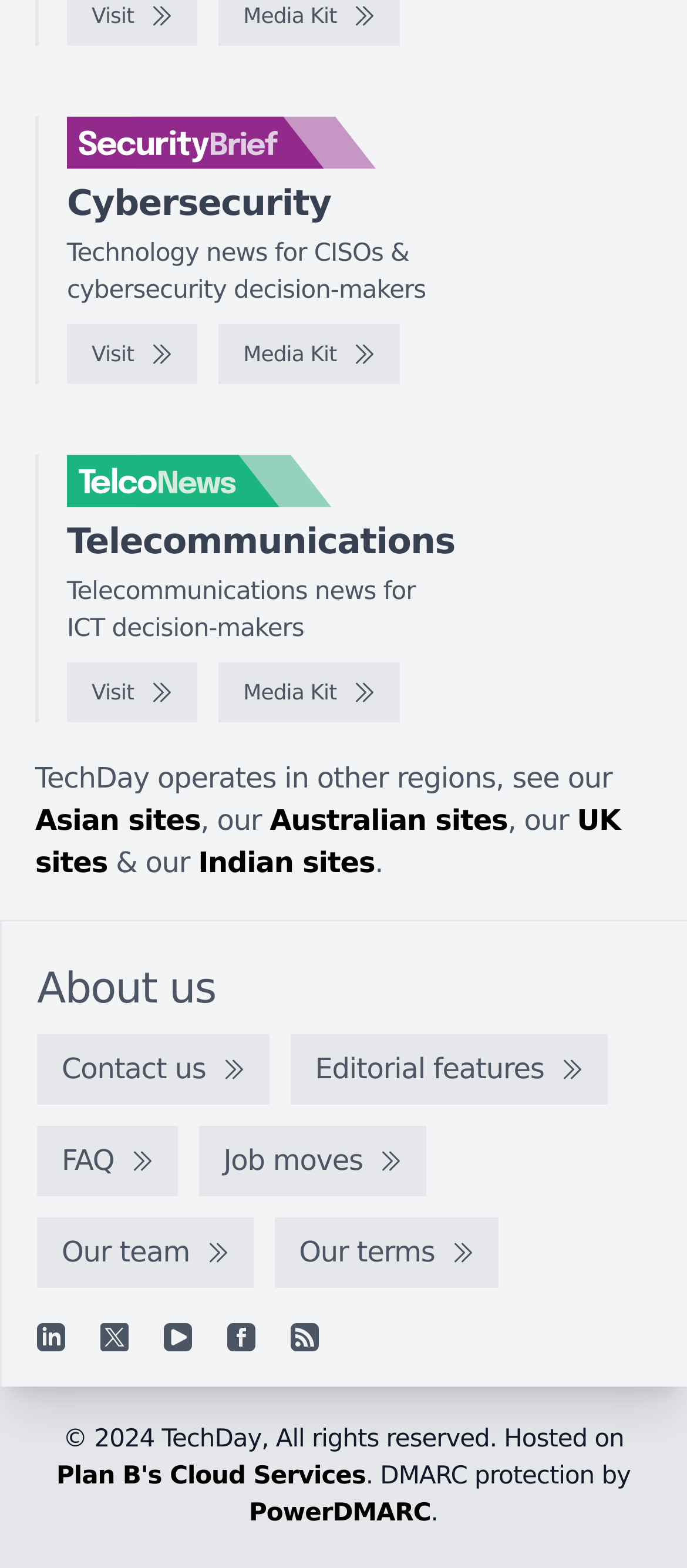What is the purpose of the 'Media Kit' link?
Based on the screenshot, provide your answer in one word or phrase.

Unknown